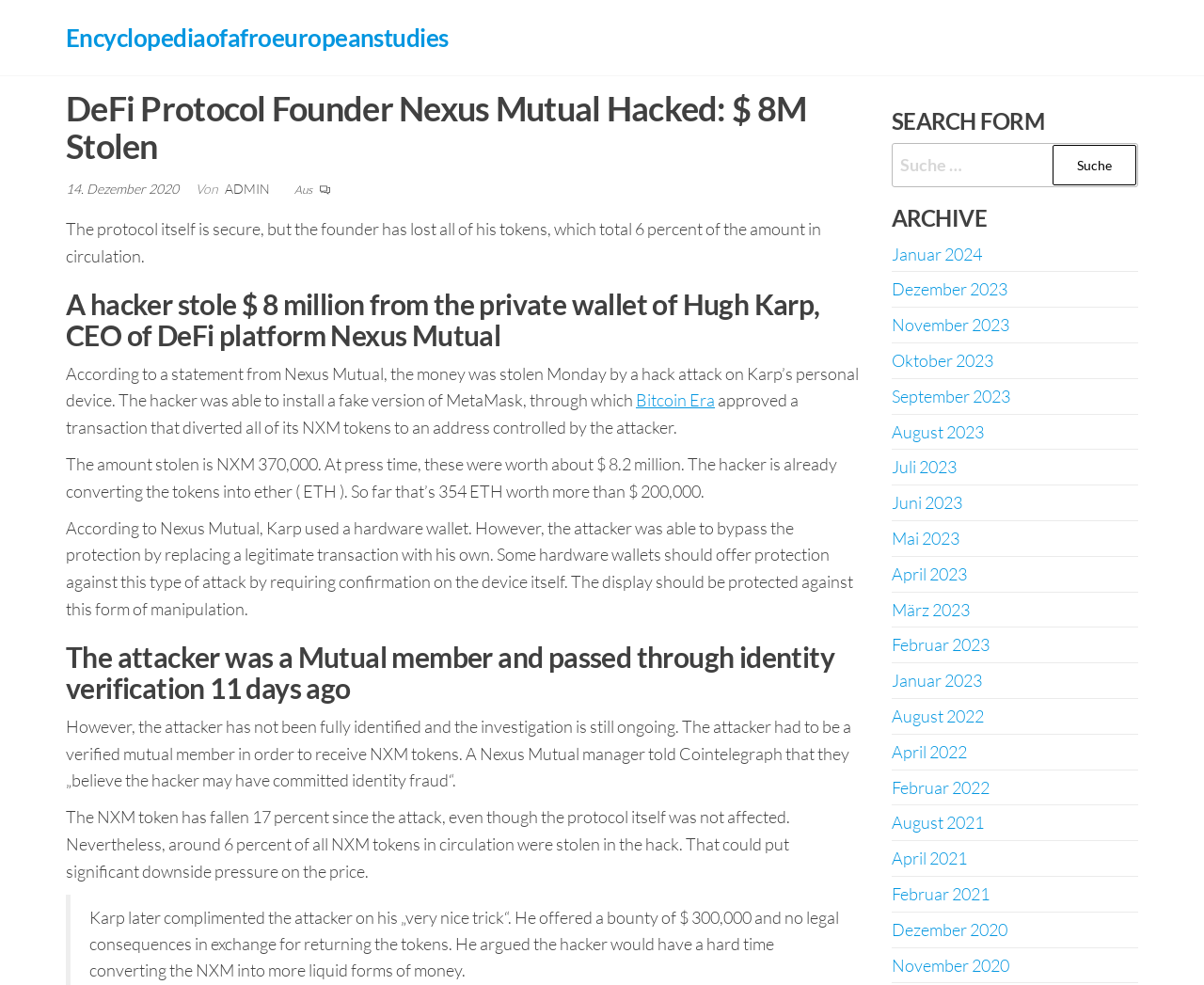Using the provided description Januar 2024, find the bounding box coordinates for the UI element. Provide the coordinates in (top-left x, top-left y, bottom-right x, bottom-right y) format, ensuring all values are between 0 and 1.

[0.74, 0.247, 0.815, 0.268]